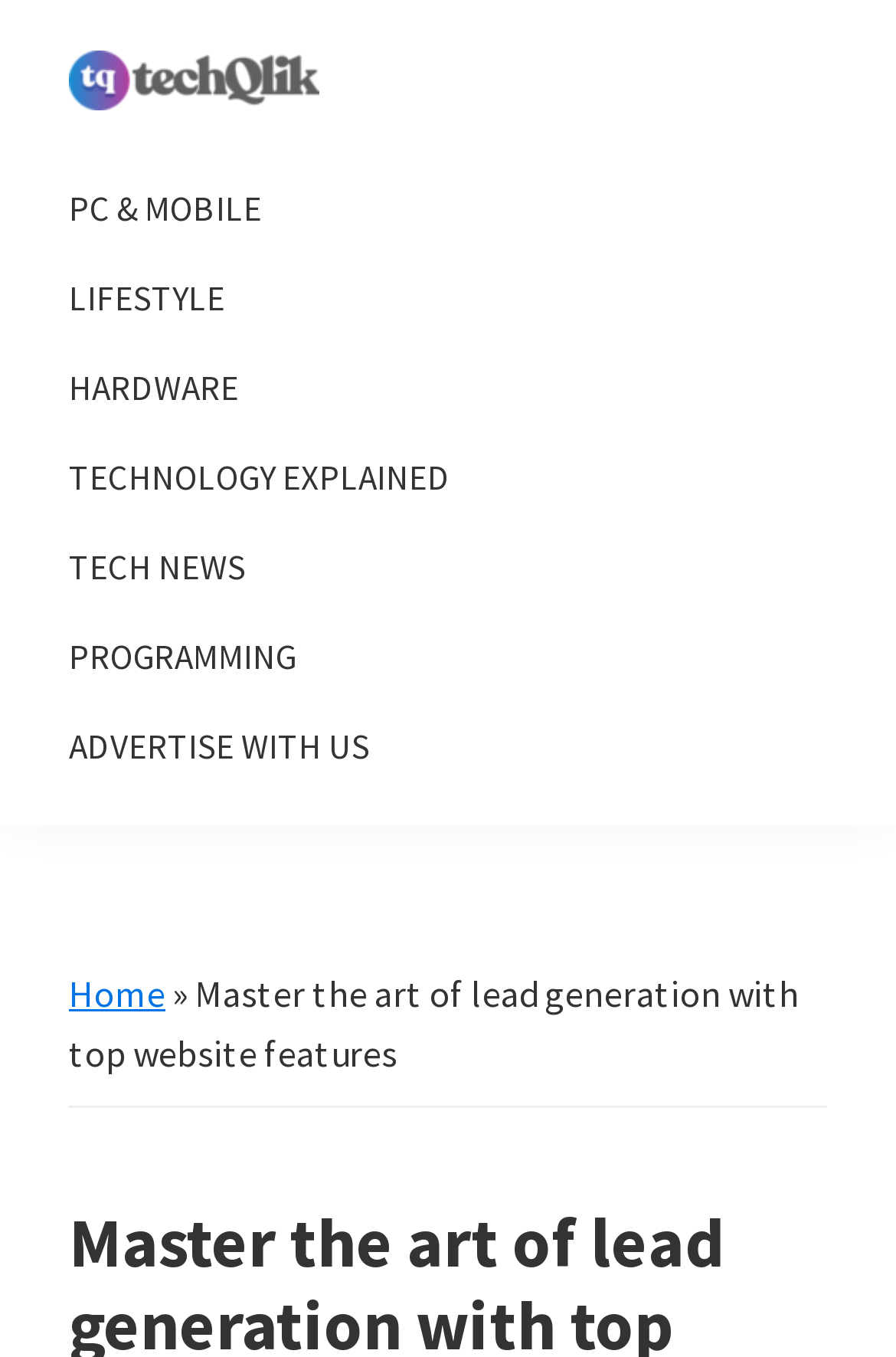Identify the bounding box coordinates of the HTML element based on this description: "TECHNOLOGY EXPLAINED".

[0.077, 0.319, 0.923, 0.385]